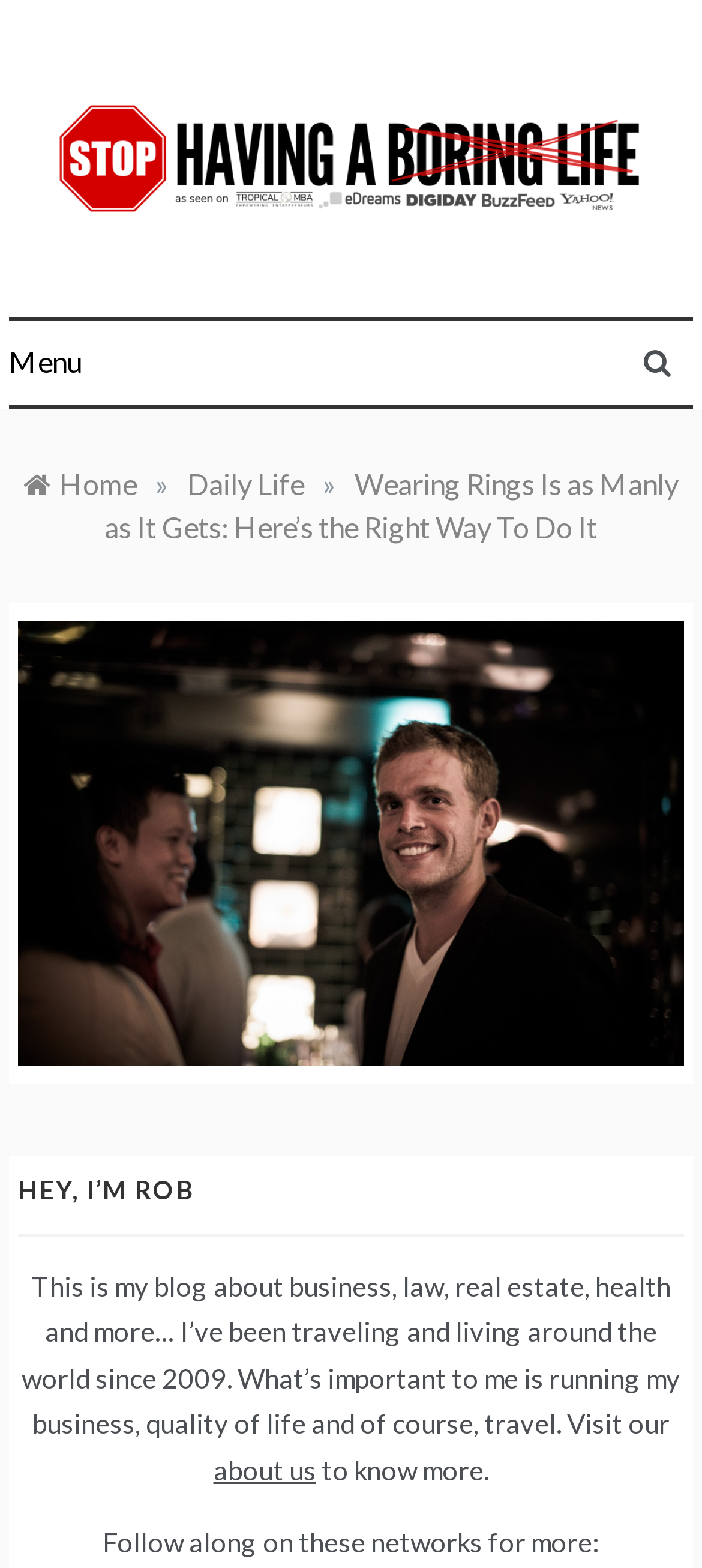Identify and provide the text of the main header on the webpage.

Stop Having a Boring Life – If Life is Boring, You're Doing it Wrong!